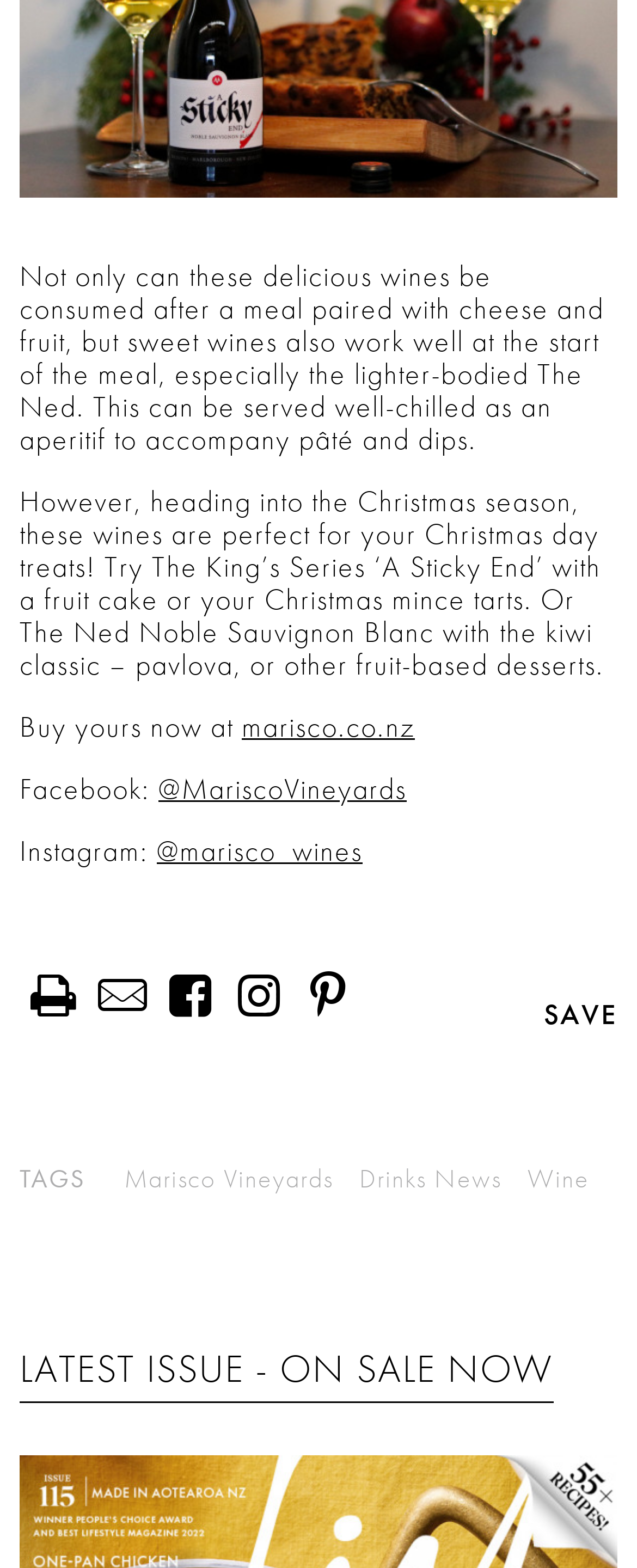Identify the bounding box coordinates of the specific part of the webpage to click to complete this instruction: "Follow Marisco Vineyards on Facebook".

[0.249, 0.491, 0.638, 0.515]